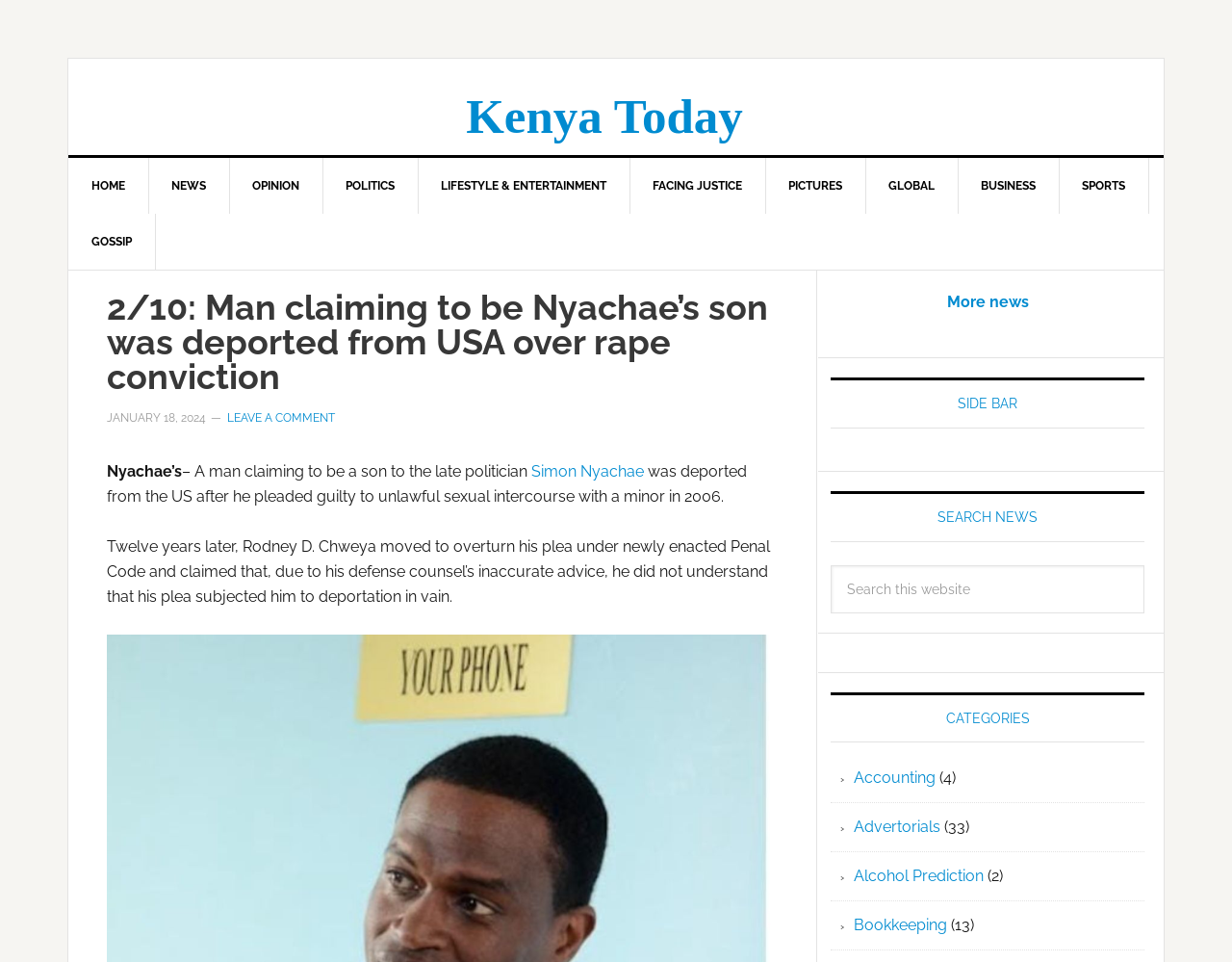Please answer the following question using a single word or phrase: 
What is the name of the politician mentioned in the article?

Simon Nyachae